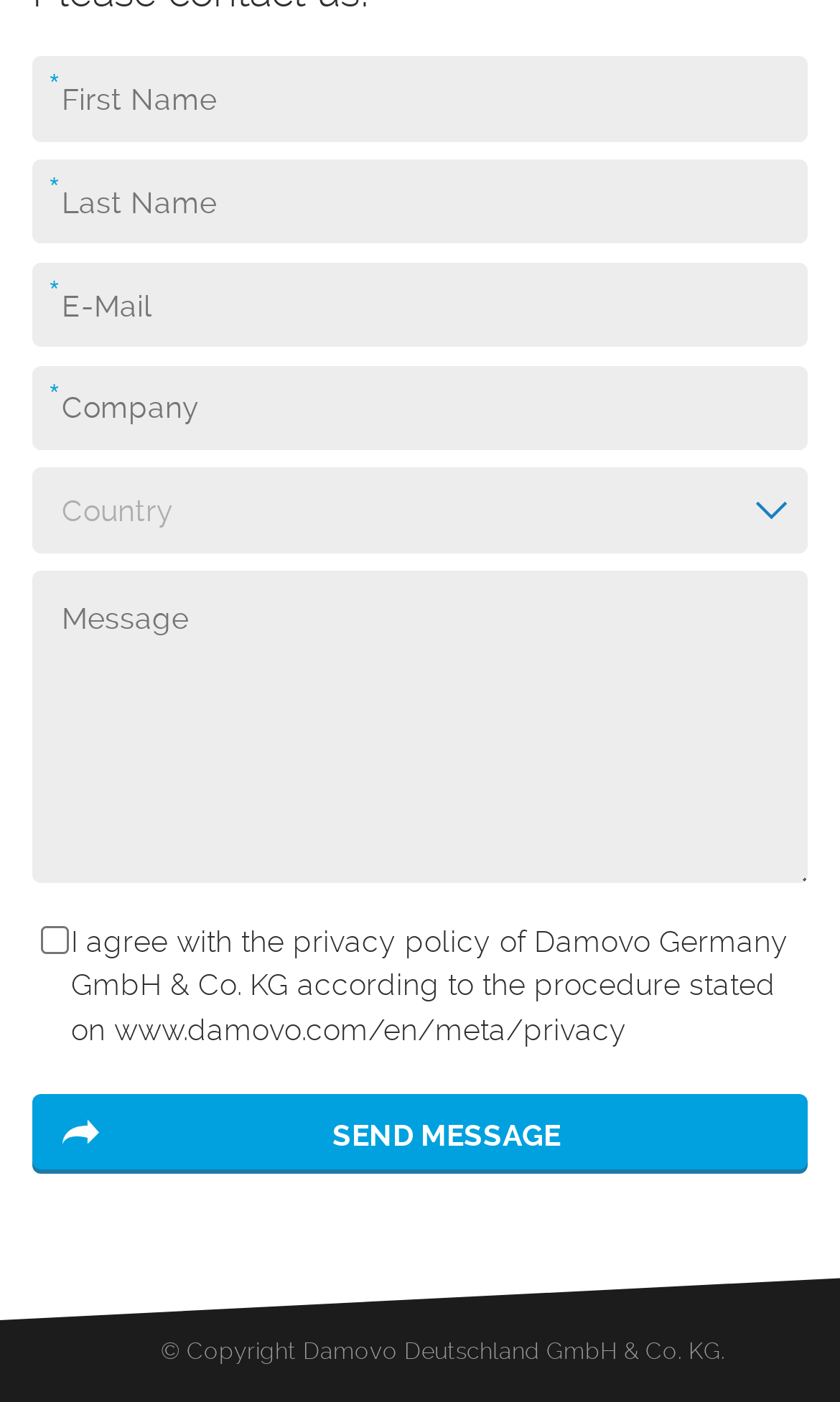Specify the bounding box coordinates of the element's area that should be clicked to execute the given instruction: "view the footer navigation". The coordinates should be four float numbers between 0 and 1, i.e., [left, top, right, bottom].

None